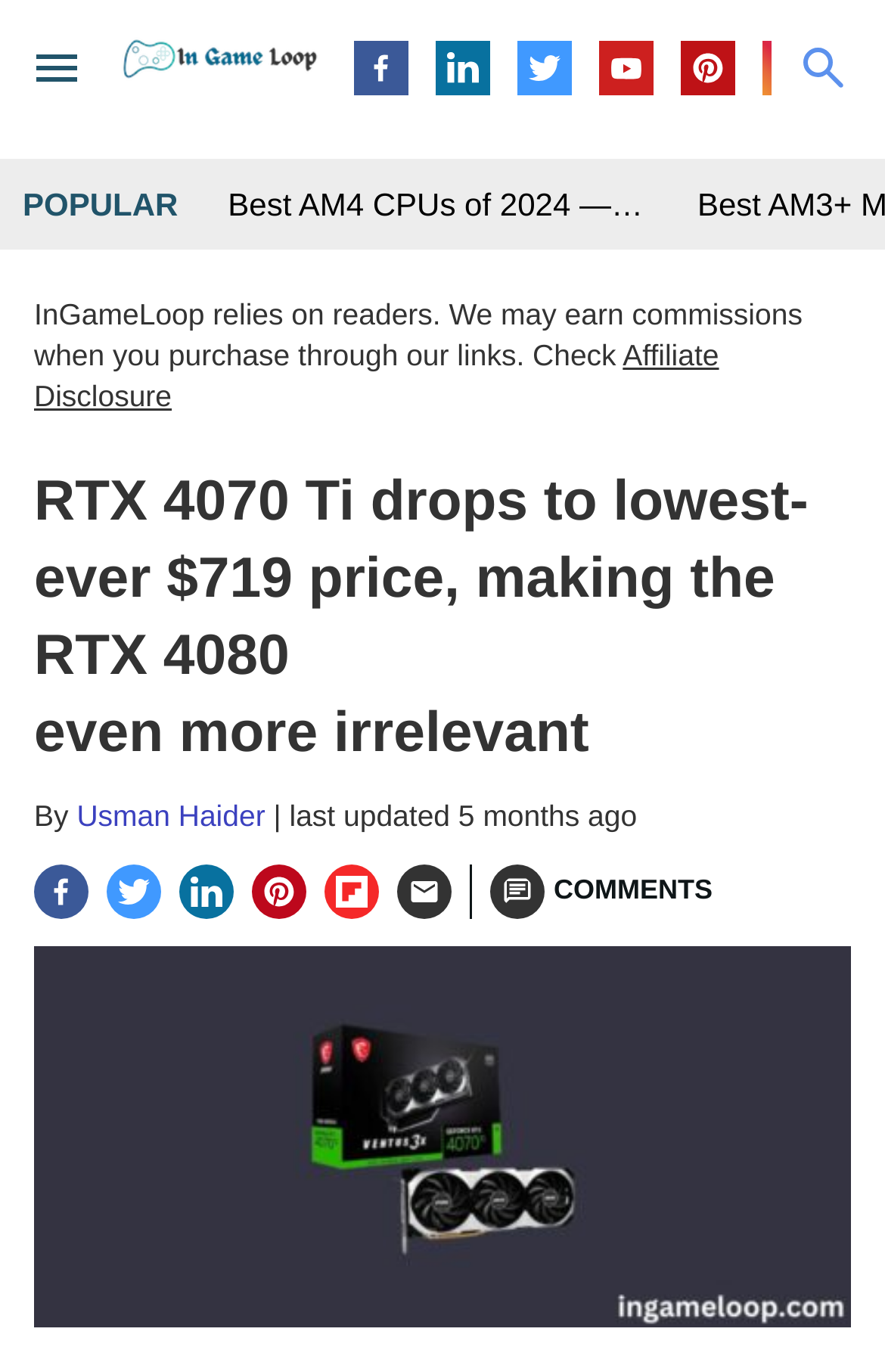Locate the bounding box of the UI element defined by this description: "Affiliate Disclosure". The coordinates should be given as four float numbers between 0 and 1, formatted as [left, top, right, bottom].

[0.038, 0.246, 0.812, 0.301]